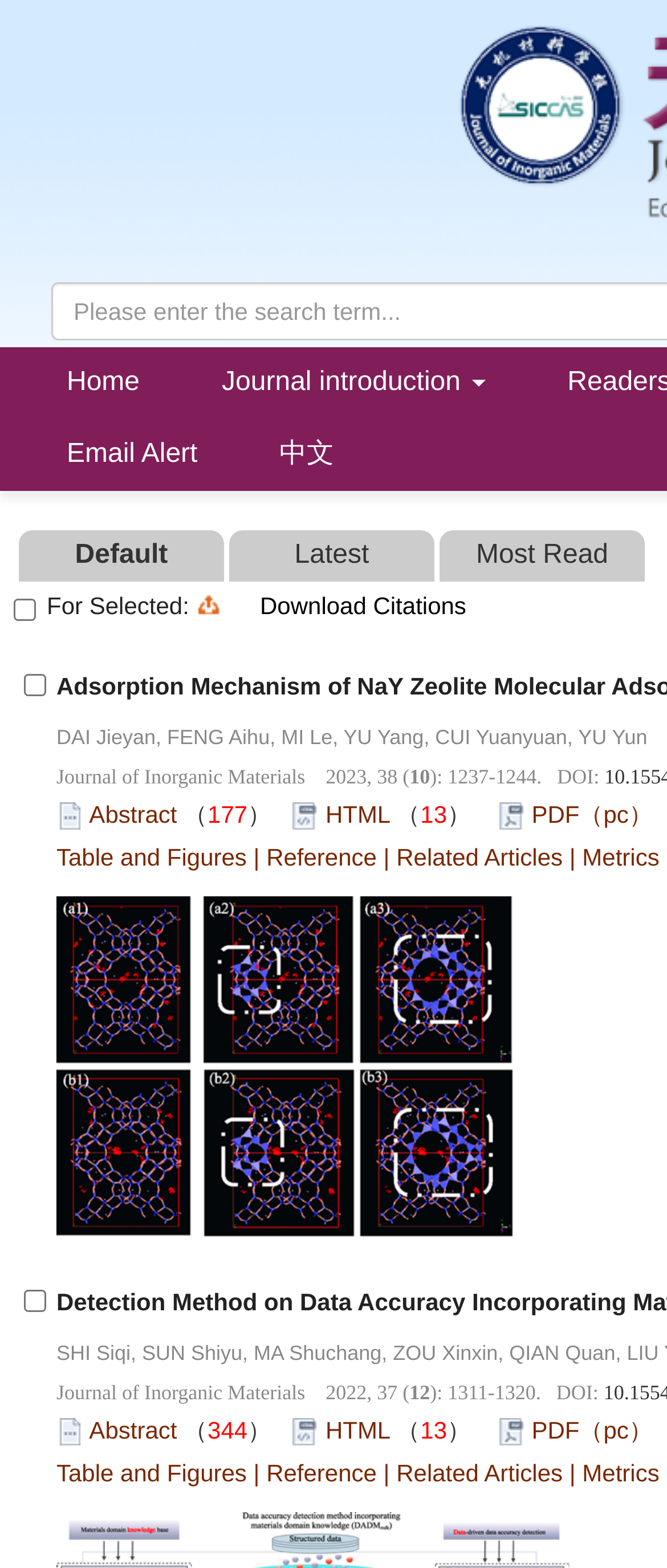Respond with a single word or phrase:
How many table cells are there in the first row?

3